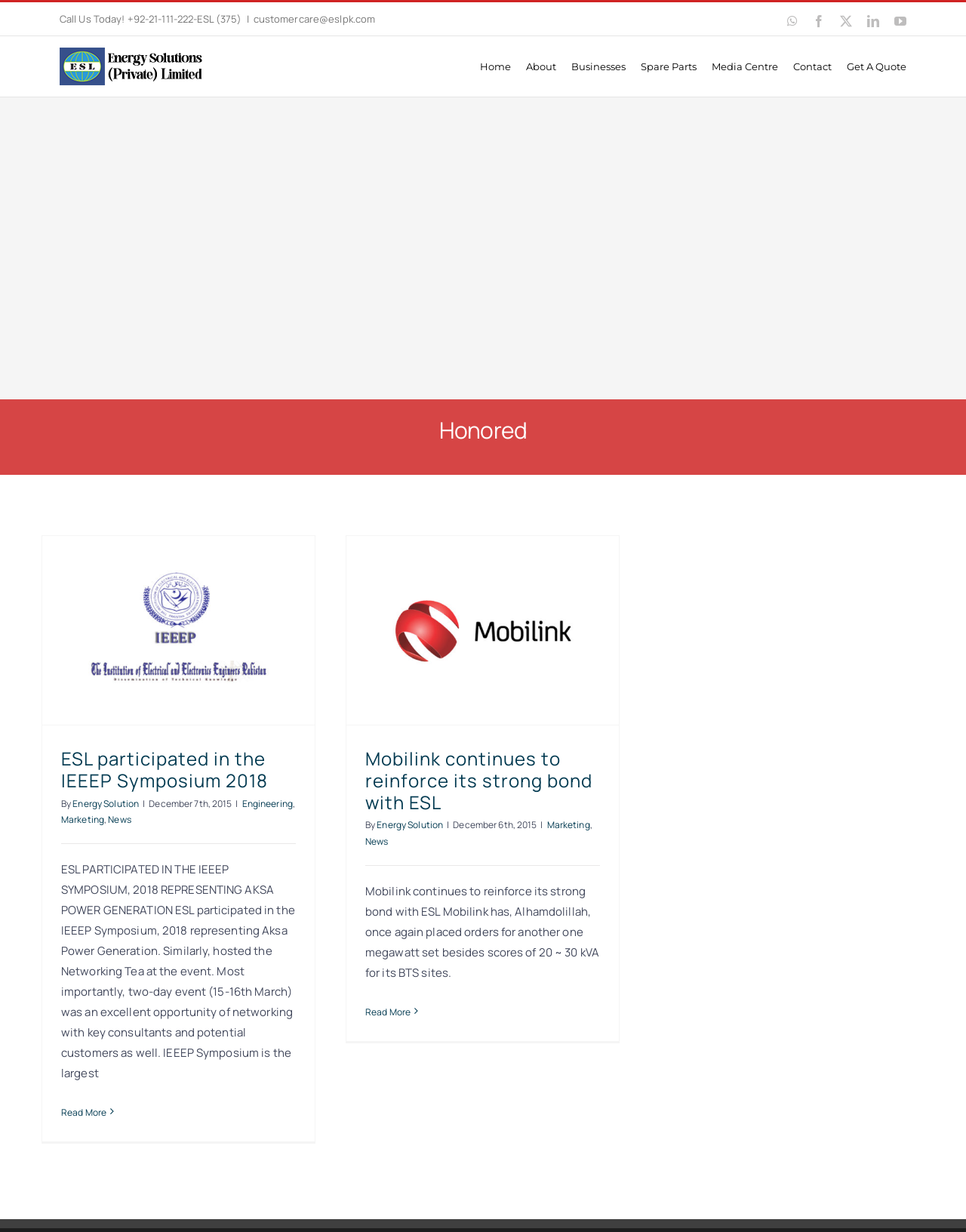Please determine the bounding box coordinates of the section I need to click to accomplish this instruction: "Read more about ESL participated in the IEEEP Symposium 2018".

[0.063, 0.898, 0.11, 0.908]